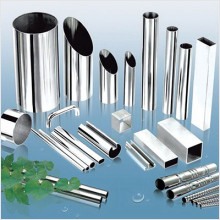Give a meticulous account of what the image depicts.

The image showcases a variety of stainless steel pipes and profiles, highlighting the versatility and common applications of 304 stainless steel. The assortment includes different shapes such as cylindrical and rectangular pipes, demonstrating the material's suitability for various industrial and architectural purposes. The polished surface reflects light, emphasizing the aesthetic qualities of stainless steel, which is known for its corrosion resistance and durability. This image is relevant to discussions on stainless steel characteristics and its wide usage in manufacturing, particularly in applications requiring high resistance to corrosion and heat.